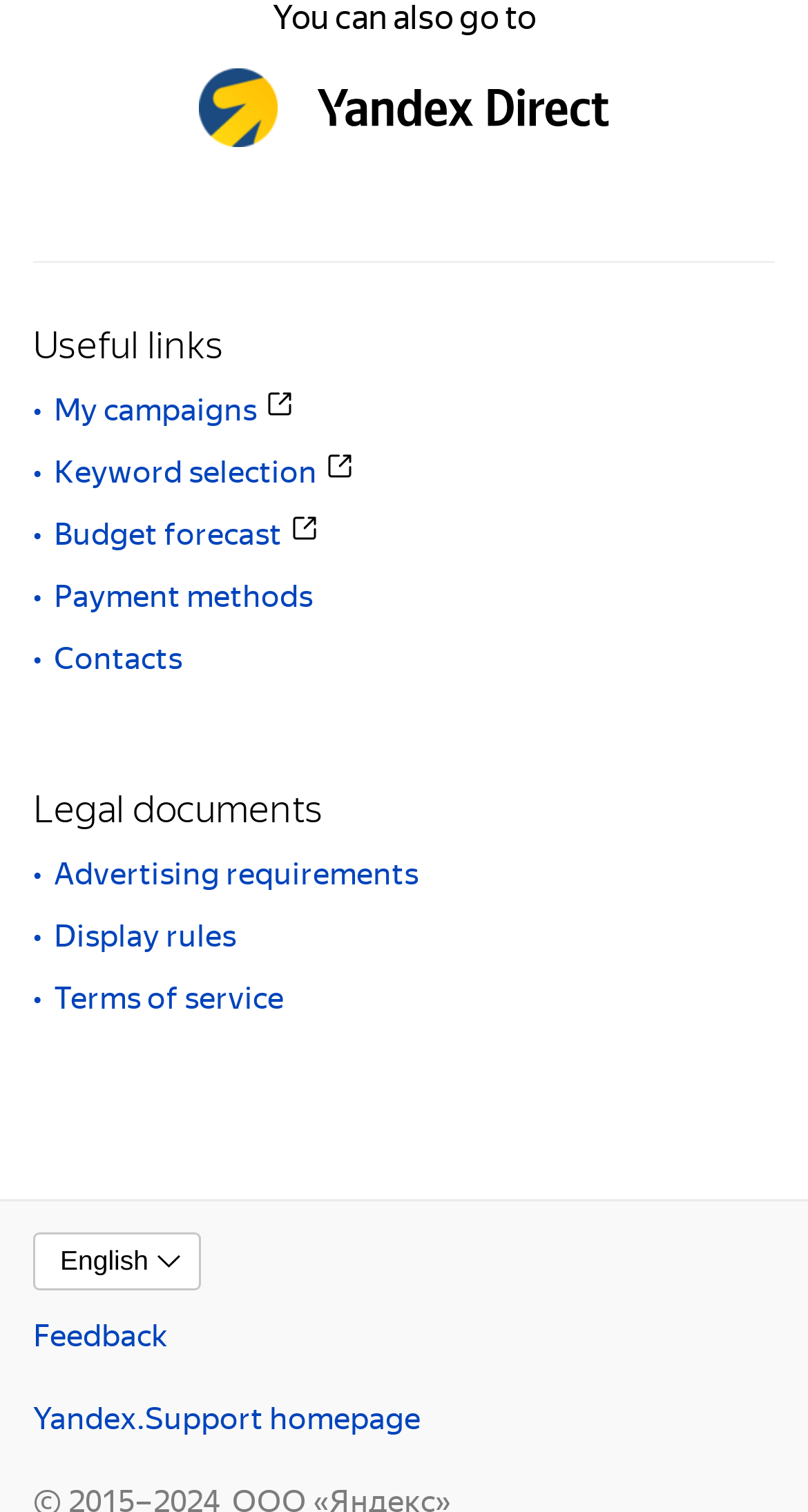Please provide the bounding box coordinates for the UI element as described: "English". The coordinates must be four floats between 0 and 1, represented as [left, top, right, bottom].

[0.041, 0.814, 0.248, 0.853]